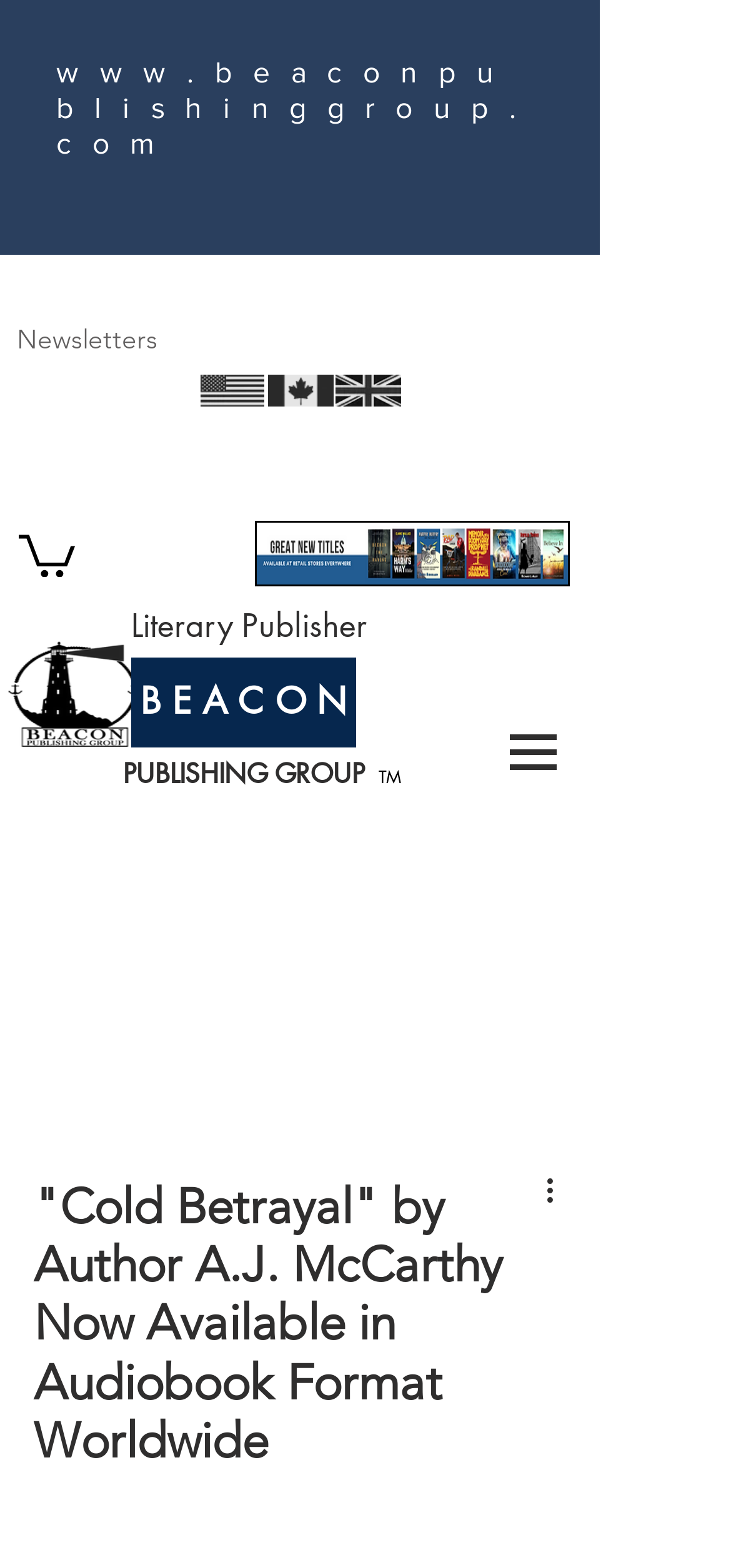Provide the bounding box coordinates of the section that needs to be clicked to accomplish the following instruction: "View more actions."

[0.738, 0.744, 0.8, 0.773]